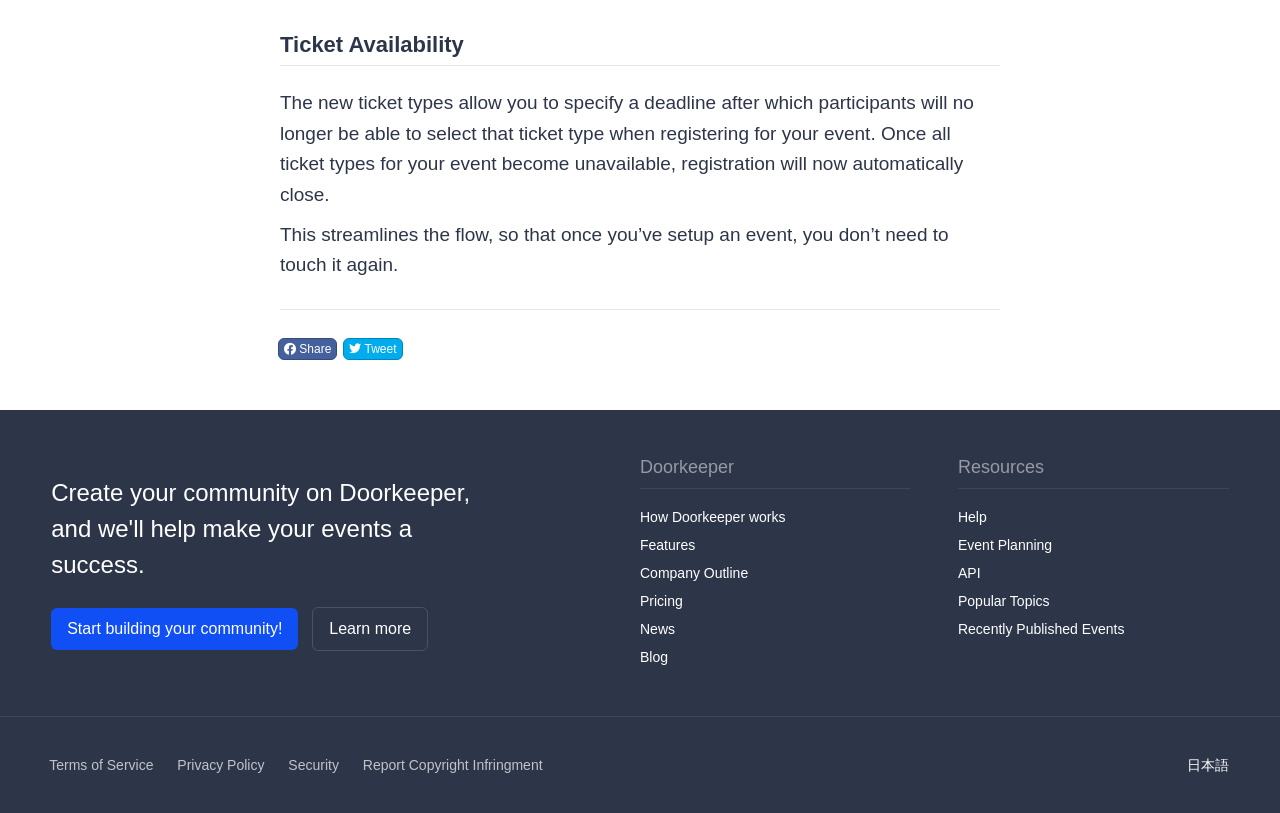Locate the bounding box coordinates of the element I should click to achieve the following instruction: "contact marc".

None